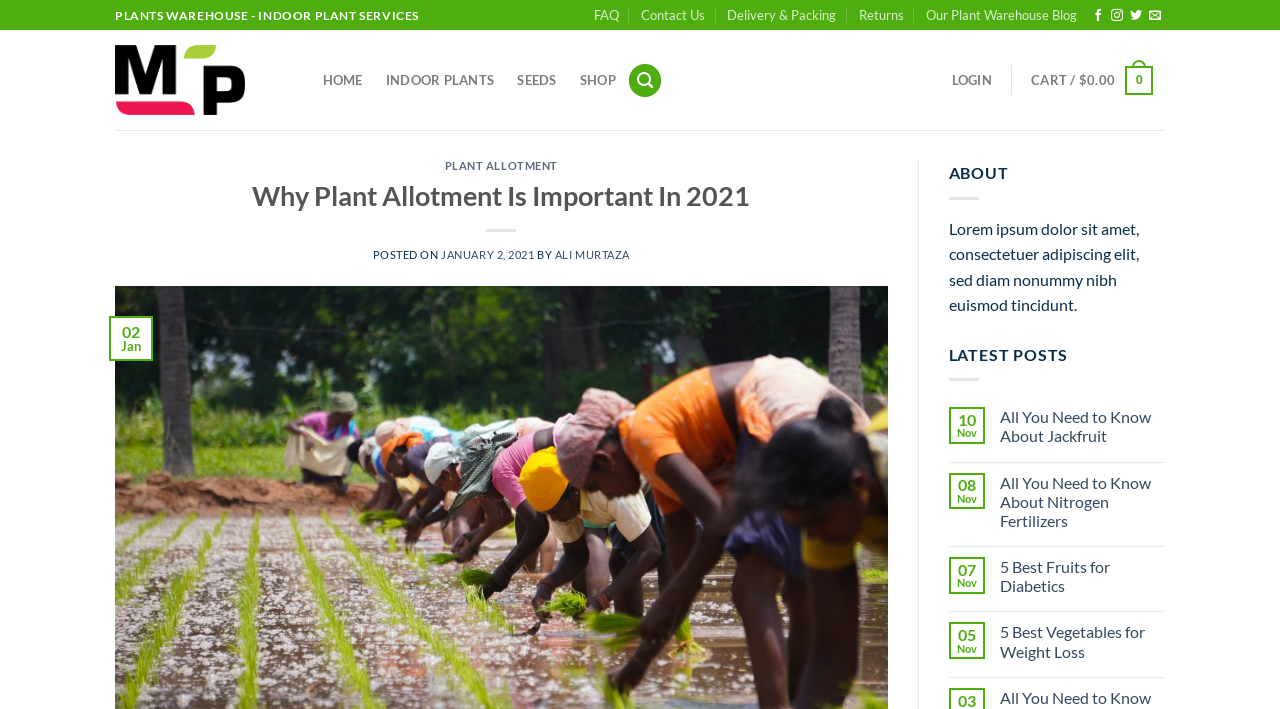What are the latest posts on the website?
Please use the image to provide an in-depth answer to the question.

I determined the answer by looking at the 'LATEST POSTS' section on the right-hand side of the webpage, which lists the latest posts with their titles.